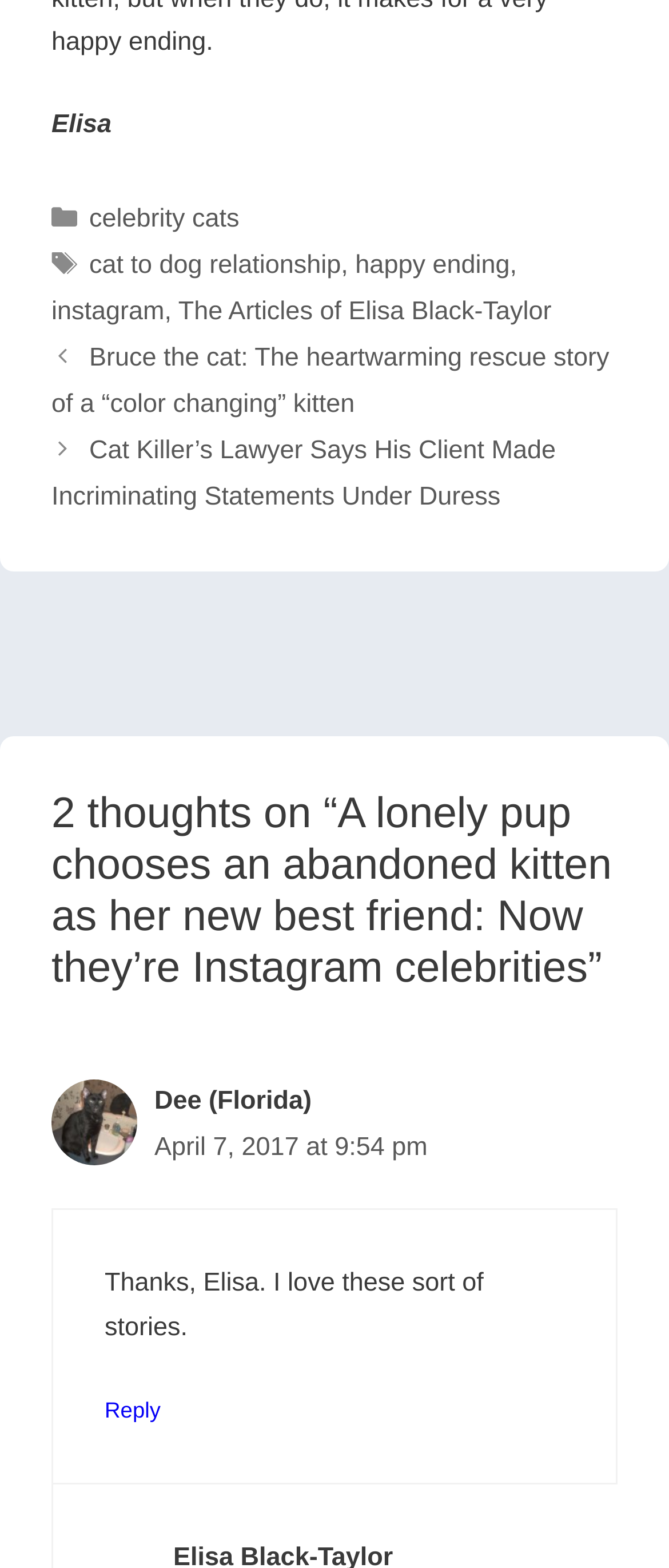What is the category of the post 'Bruce the cat: The heartwarming rescue story of a “color changing” kitten'?
With the help of the image, please provide a detailed response to the question.

The post 'Bruce the cat: The heartwarming rescue story of a “color changing” kitten' is listed under the category 'celebrity cats', which is mentioned in the footer section of the webpage.